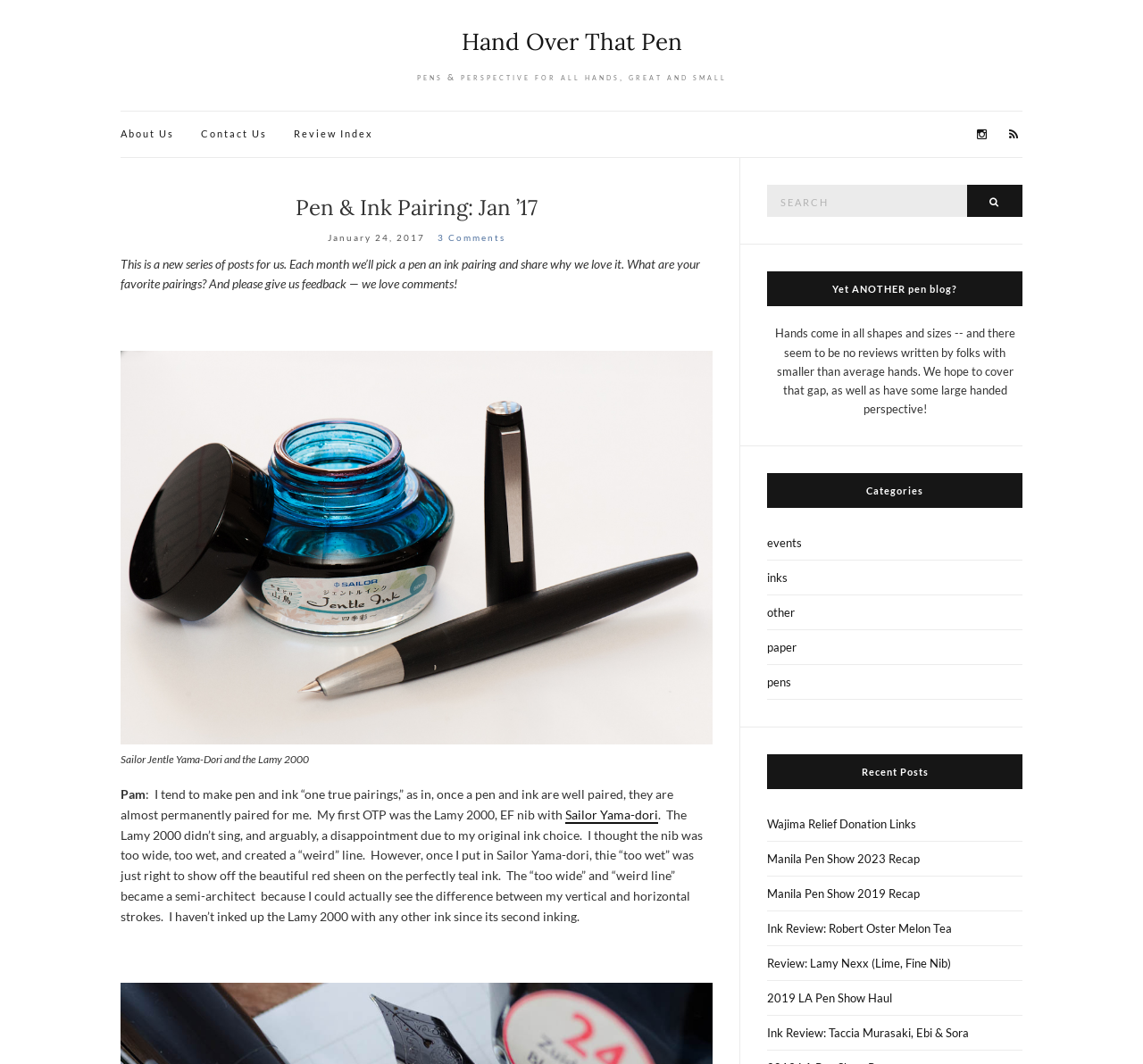What is the name of the ink mentioned in the post?
Using the visual information, respond with a single word or phrase.

Sailor Yama-dori